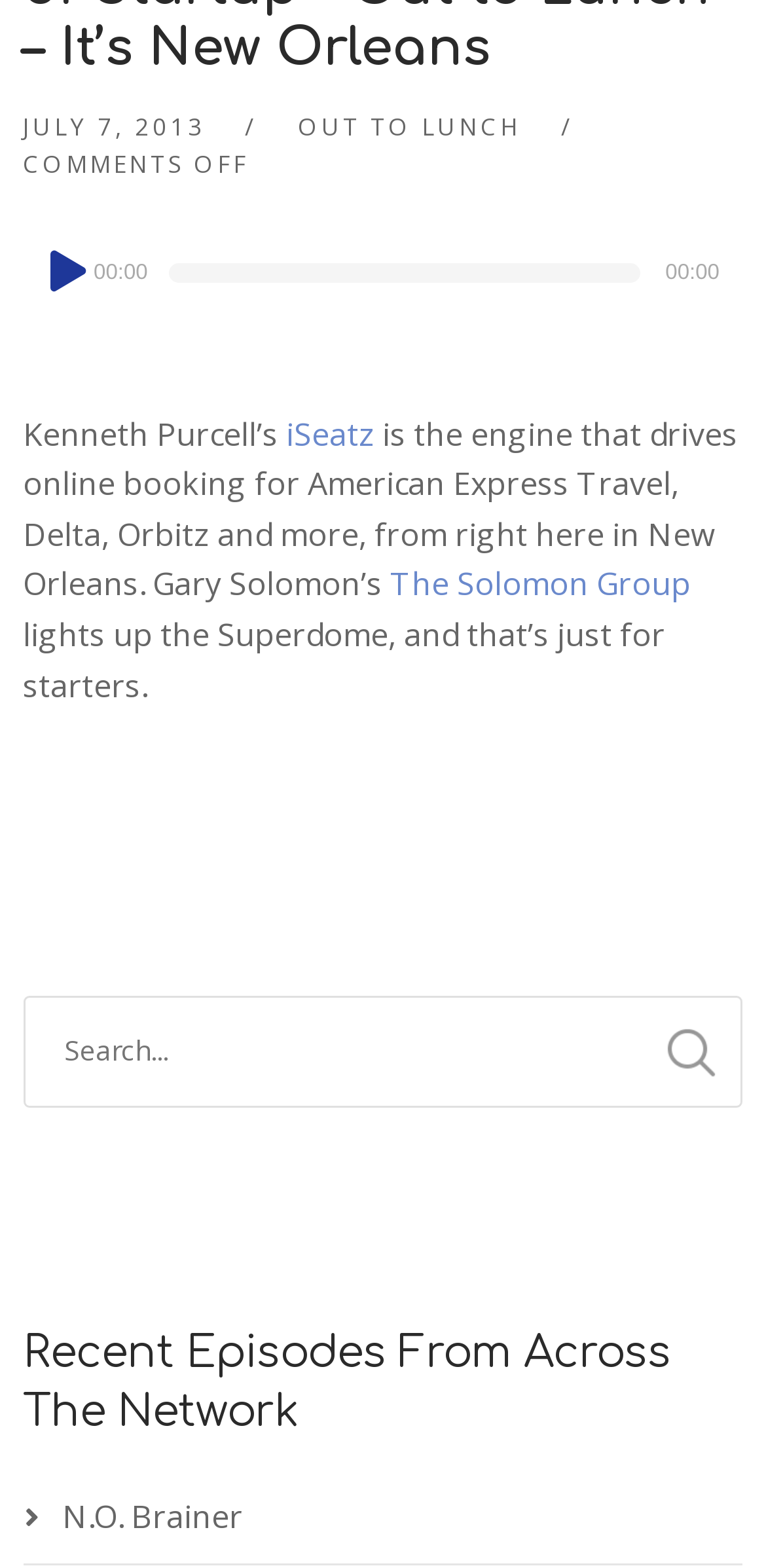Identify the bounding box coordinates for the element you need to click to achieve the following task: "Check out N.O. Brainer". Provide the bounding box coordinates as four float numbers between 0 and 1, in the form [left, top, right, bottom].

[0.081, 0.953, 0.317, 0.981]